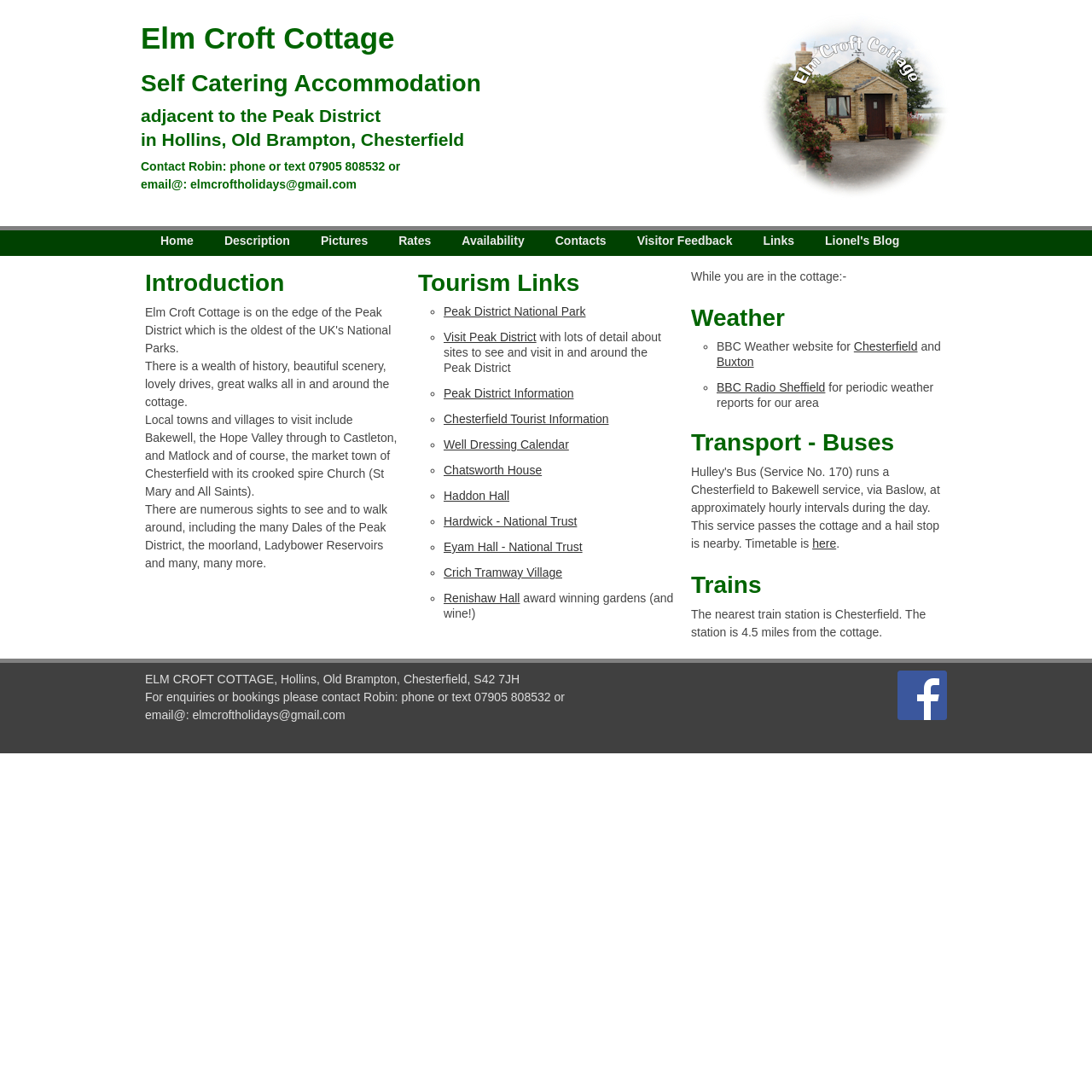Determine the bounding box coordinates for the clickable element required to fulfill the instruction: "Click the 'Home' link". Provide the coordinates as four float numbers between 0 and 1, i.e., [left, top, right, bottom].

[0.133, 0.207, 0.191, 0.234]